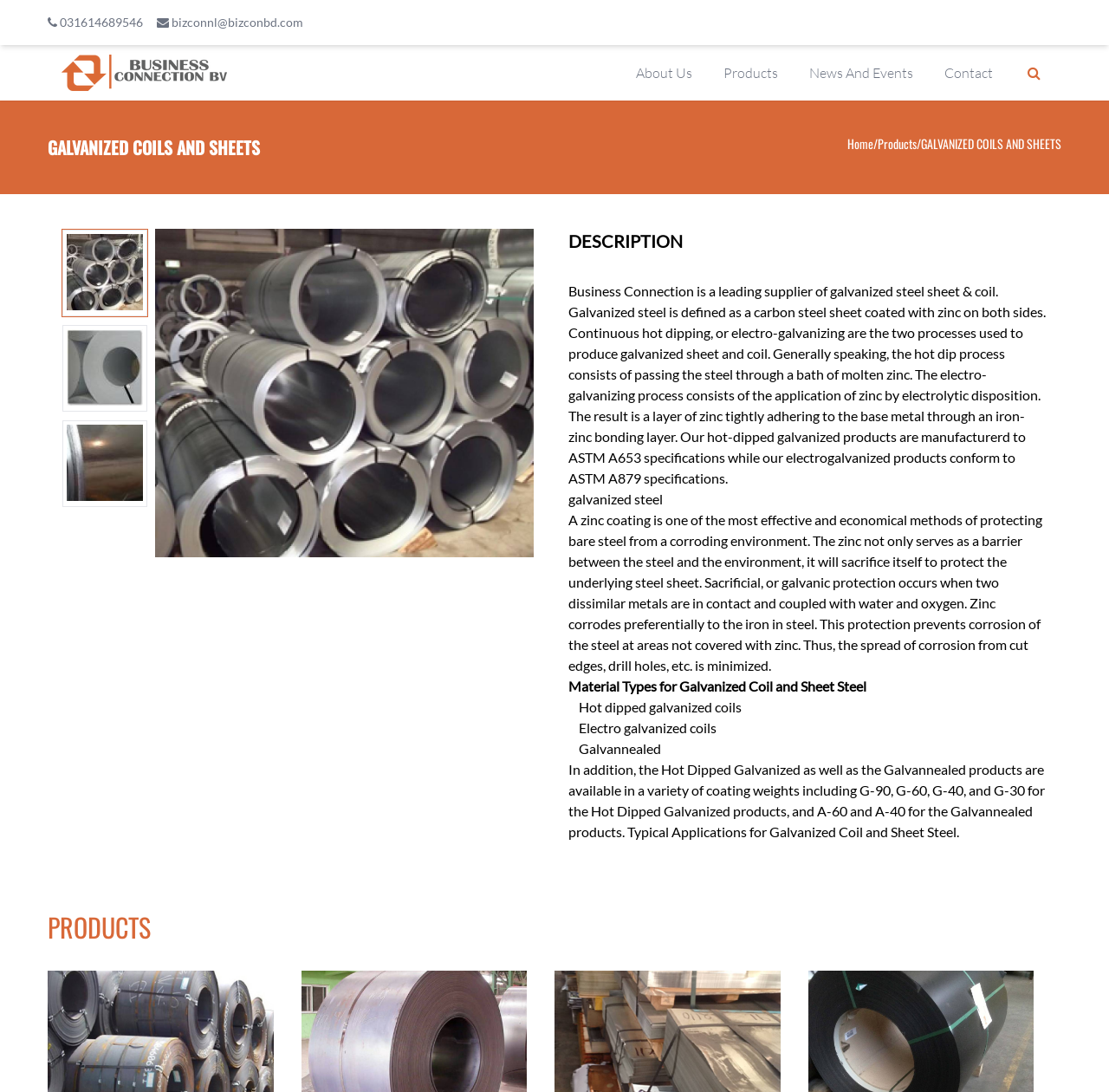Locate and extract the headline of this webpage.

GALVANIZED COILS AND SHEETS